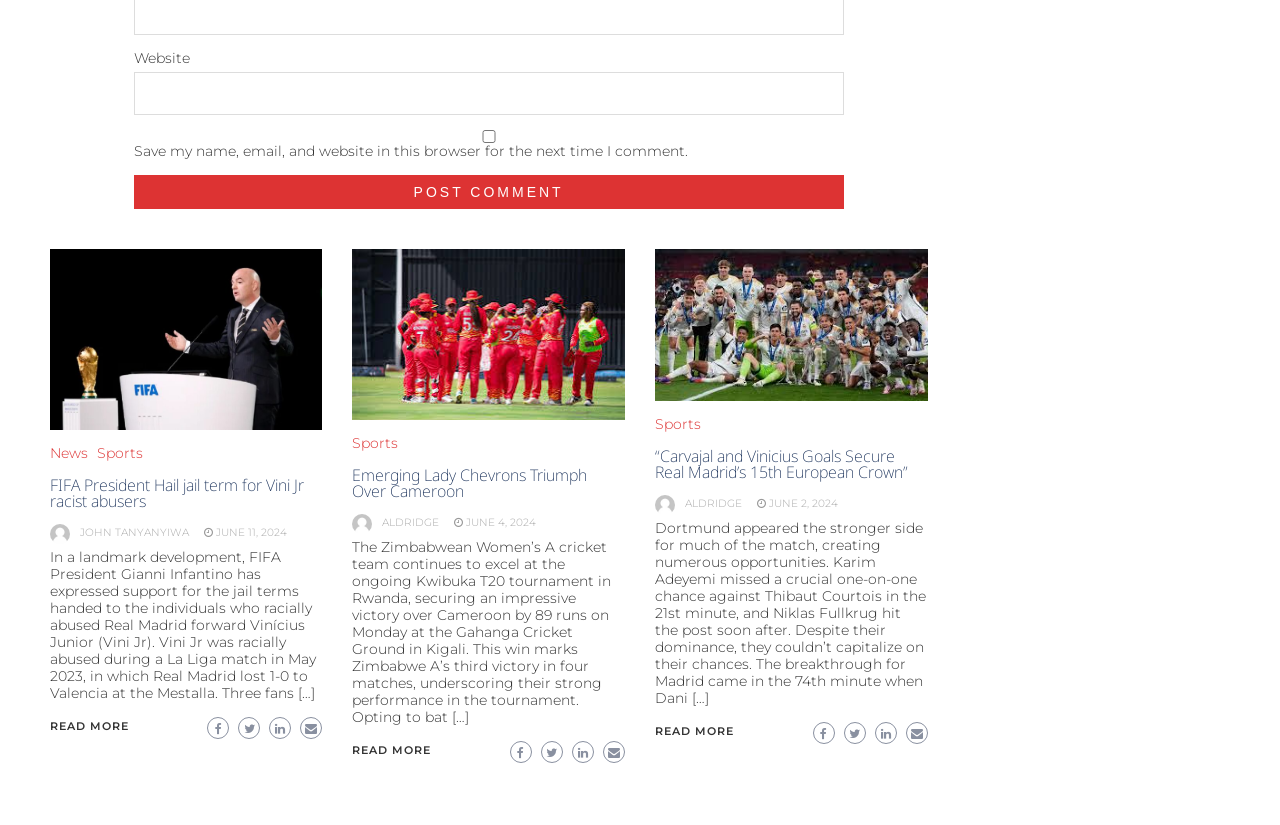Determine the bounding box coordinates of the clickable region to execute the instruction: "Read more about FIFA President Hail jail term for Vini Jr racist abusers". The coordinates should be four float numbers between 0 and 1, denoted as [left, top, right, bottom].

[0.039, 0.871, 0.1, 0.888]